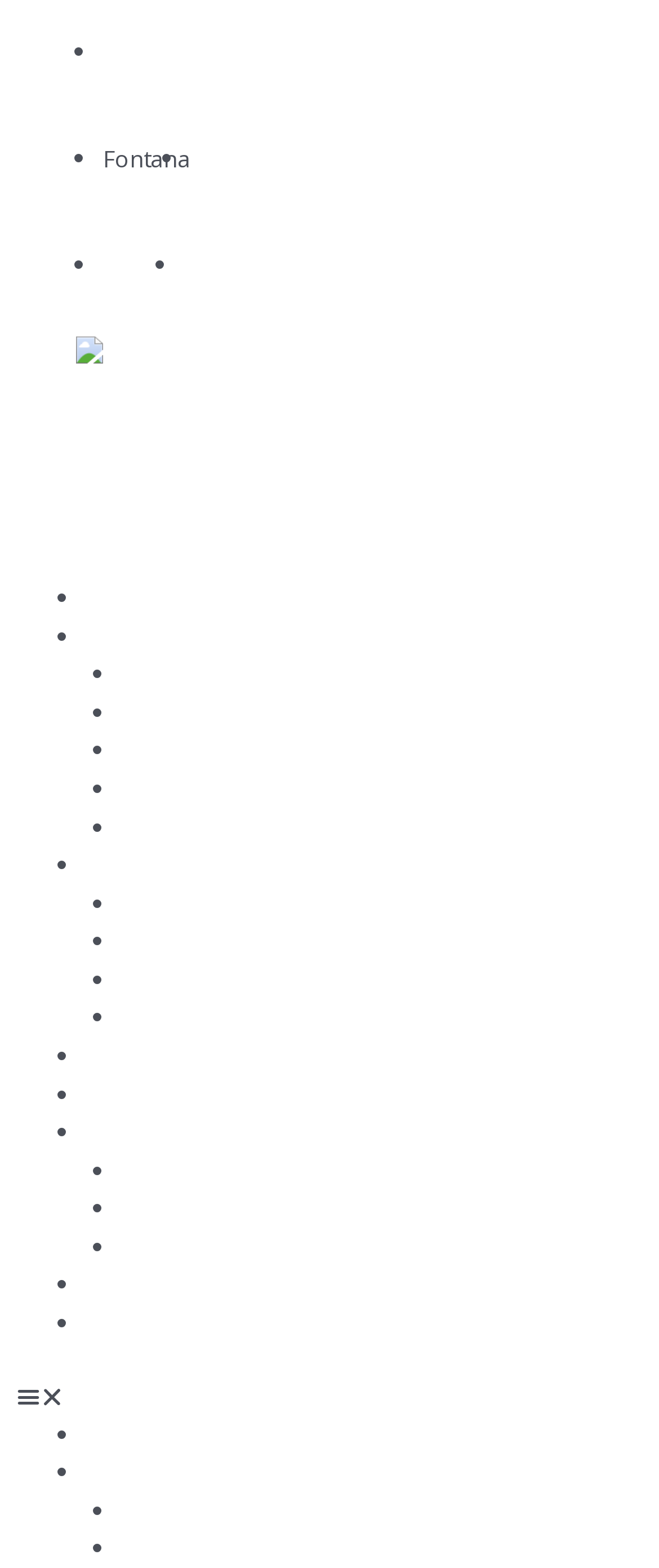Can you show the bounding box coordinates of the region to click on to complete the task described in the instruction: "Toggle the Menu"?

[0.026, 0.879, 0.974, 0.903]